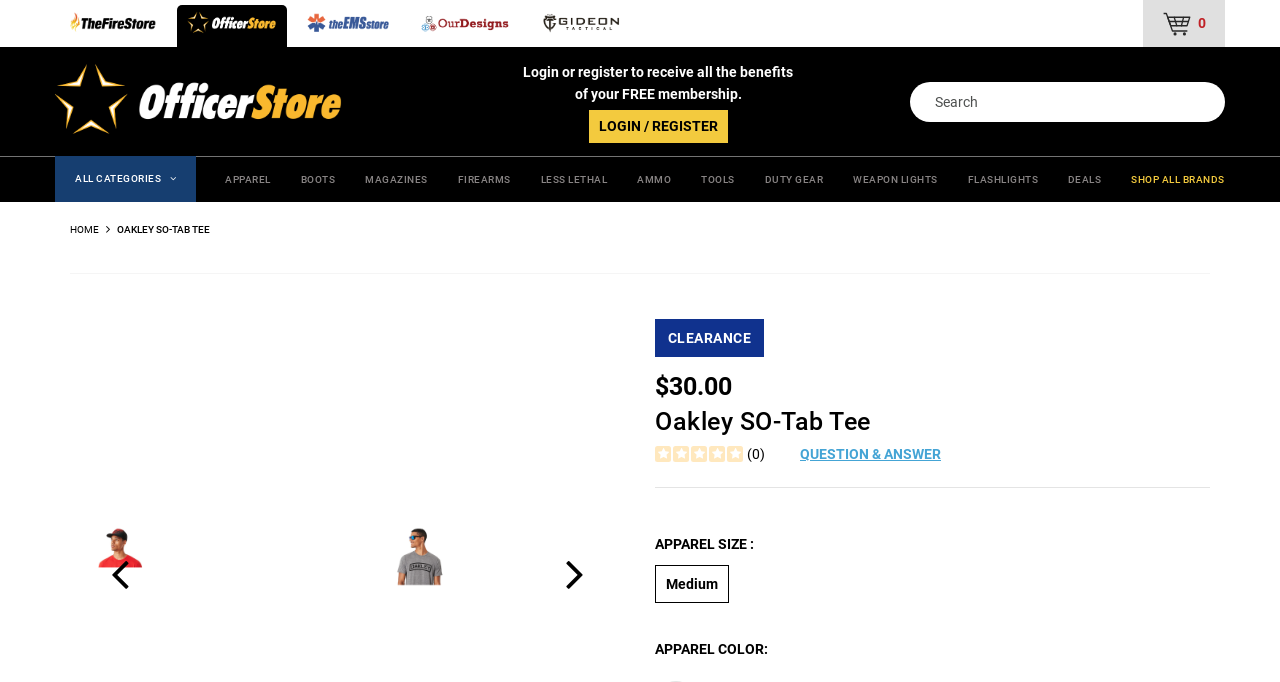Identify the first-level heading on the webpage and generate its text content.

Oakley SO-Tab Tee